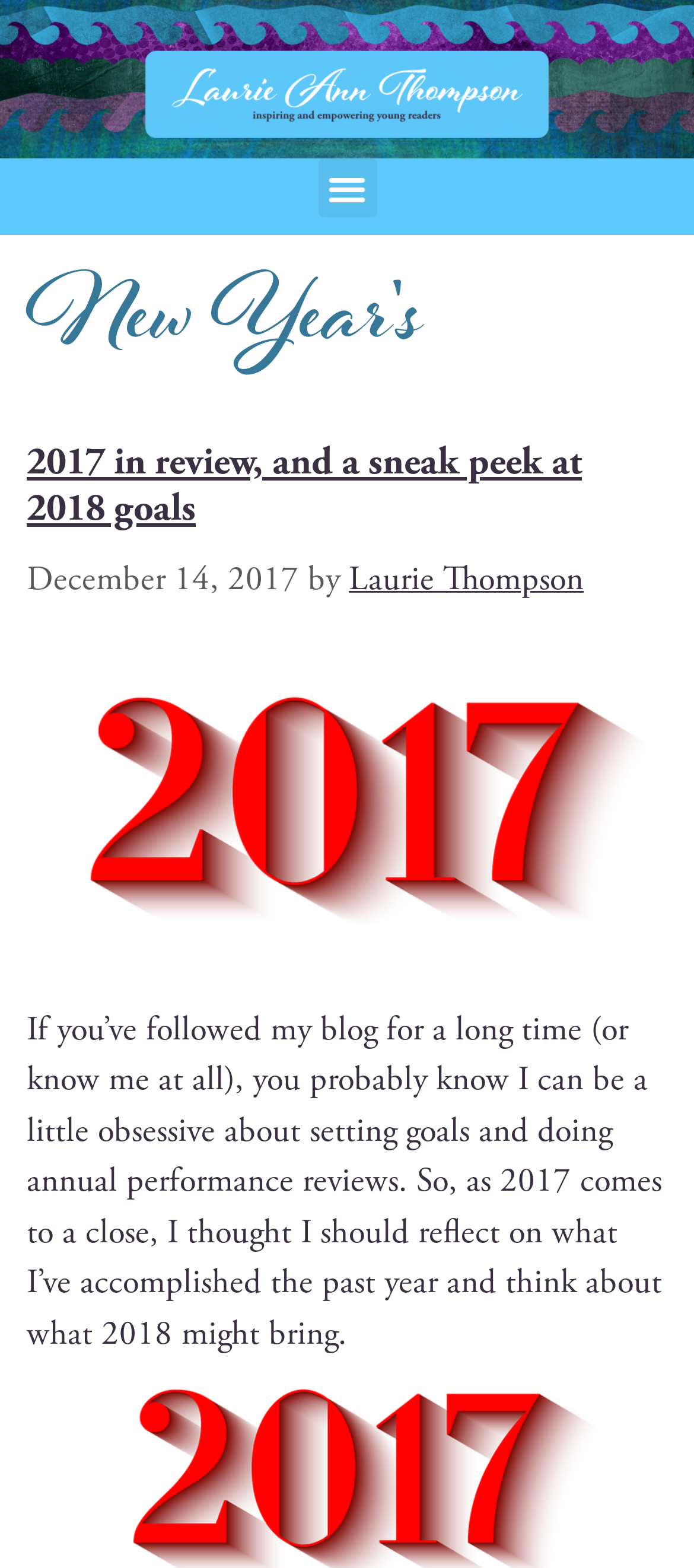What is the date of the blog post?
Analyze the image and provide a thorough answer to the question.

The date of the blog post can be found by looking at the time element which contains the text 'December 14, 2017'.